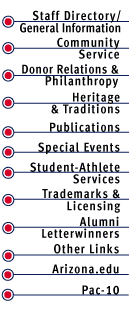Offer an in-depth description of the image shown.

The image features a layout from the Wildcat Athletics webpage, showcasing various links and categories related to university sports and student-athlete services. Specific sections highlighted include "Staff Directory/General Info," "Community Service," "Donor Relations & Philanthropy," "Heritage & Traditions," and "Student-Athlete Services." This organized presentation is designed to provide easy navigation for visitors interested in learning more about the athletic programs and community engagement initiatives at the university. The overall design emphasizes accessibility and user-friendly interaction for those seeking information about Arizona's sports programs.